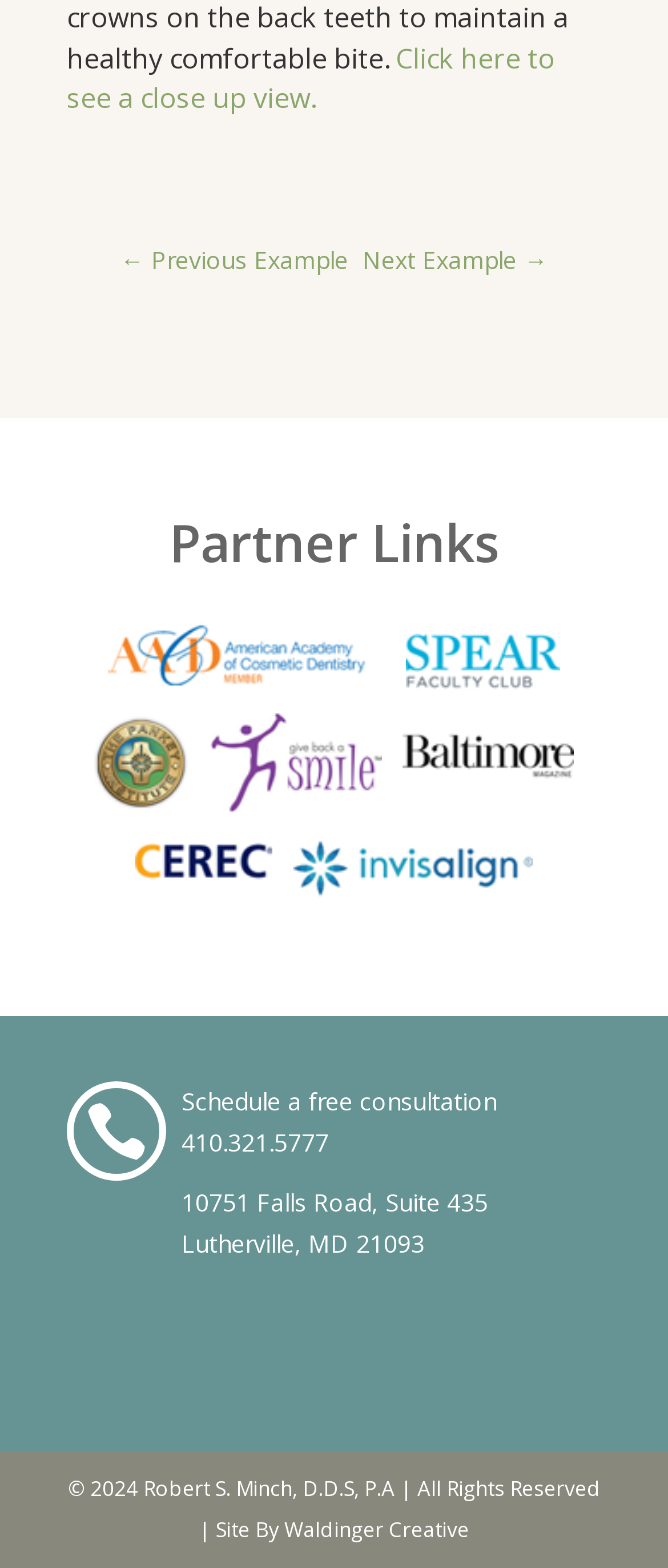How many partner links are available?
Use the information from the image to give a detailed answer to the question.

I counted the number of links under the 'Partner Links' heading, which are 'American Academy of Cosmetic Dentistry Member', 'Spear Faculty Club', 'The Pankey Institute', and 'Give Back A Smile'. Therefore, there are 4 partner links available.